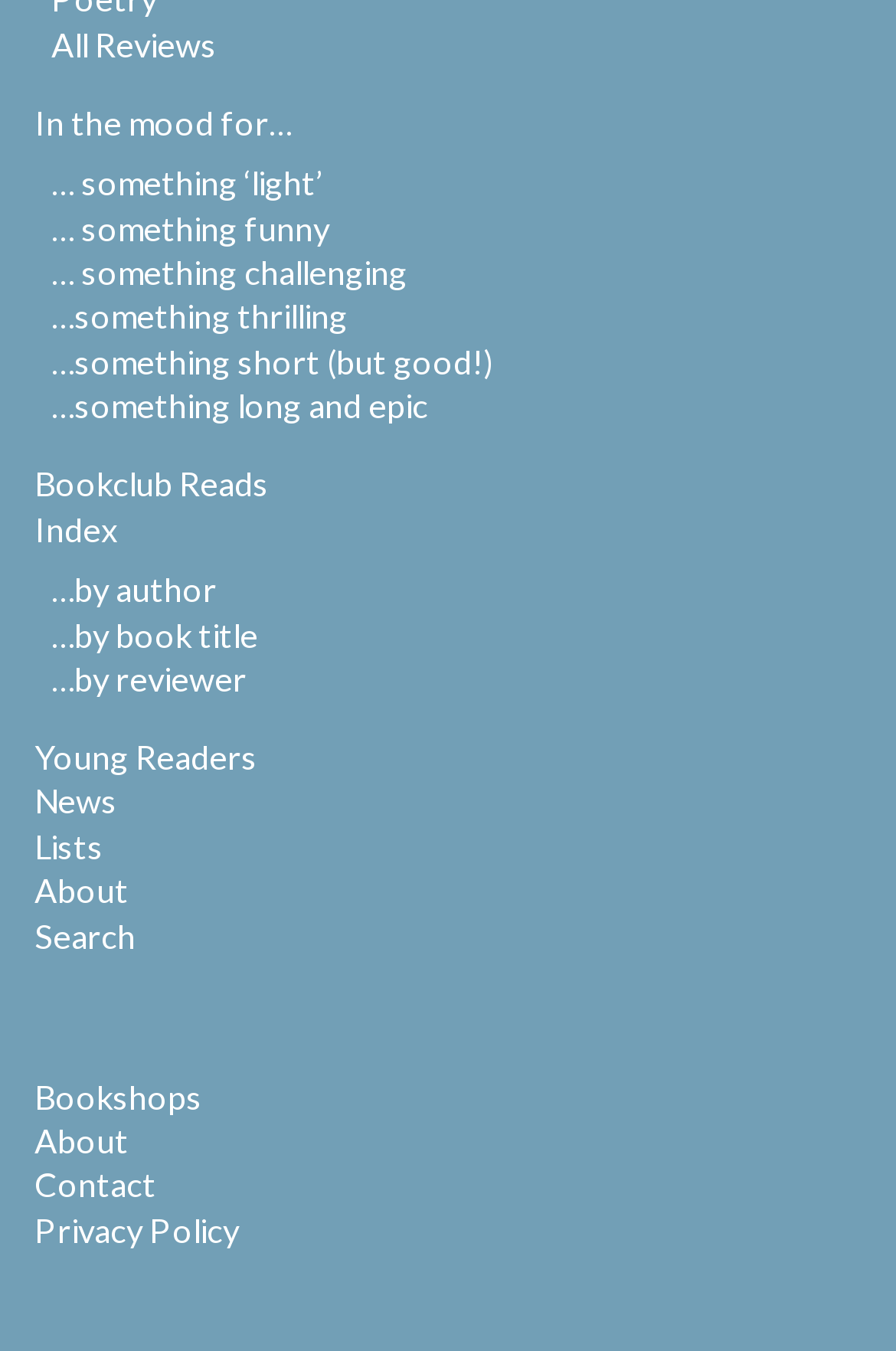Please determine the bounding box coordinates of the element to click in order to execute the following instruction: "Browse all reviews". The coordinates should be four float numbers between 0 and 1, specified as [left, top, right, bottom].

[0.057, 0.018, 0.241, 0.049]